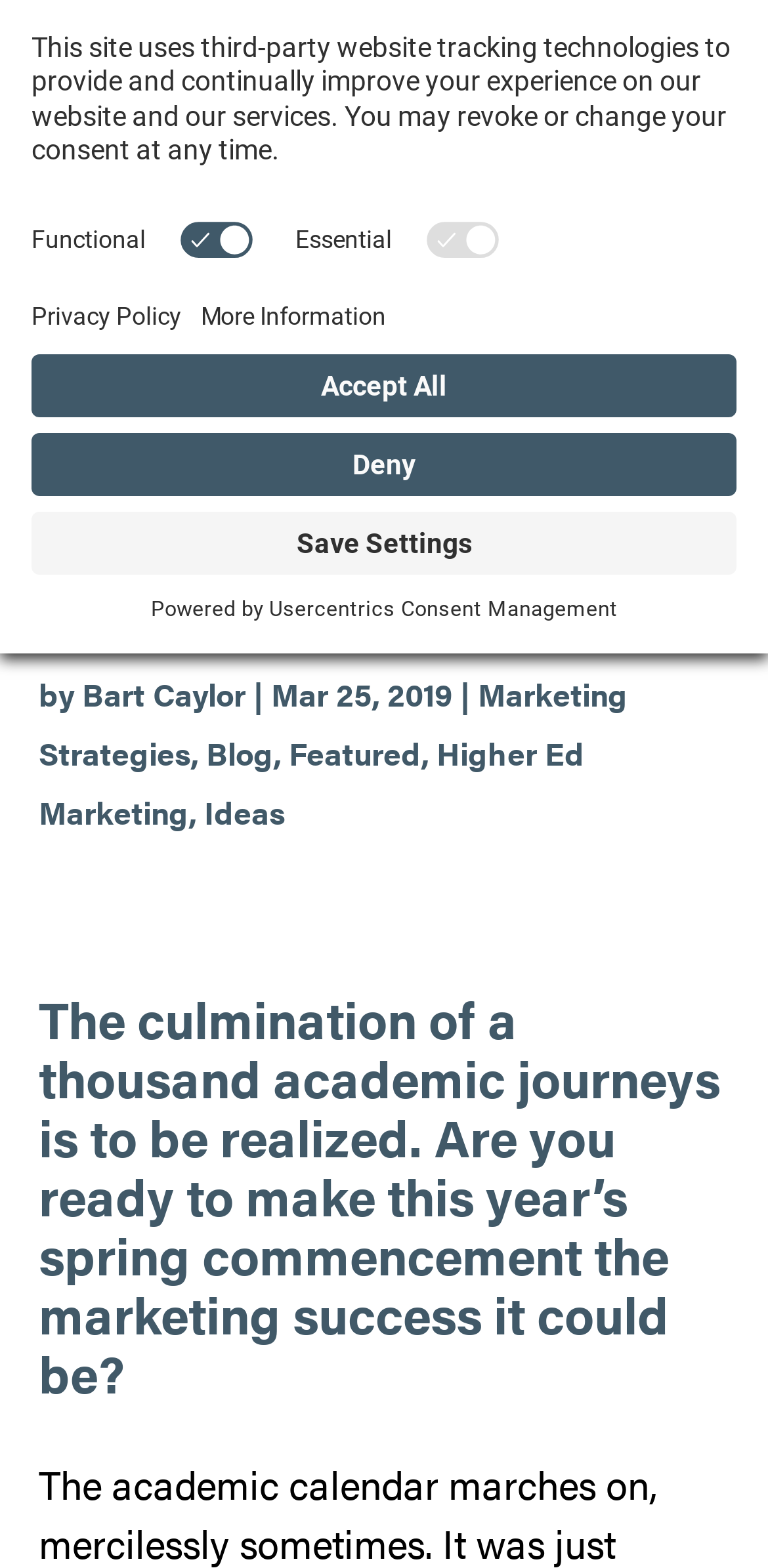From the element description Usercentrics Consent Management, predict the bounding box coordinates of the UI element. The coordinates must be specified in the format (top-left x, top-left y, bottom-right x, bottom-right y) and should be within the 0 to 1 range.

[0.35, 0.382, 0.804, 0.397]